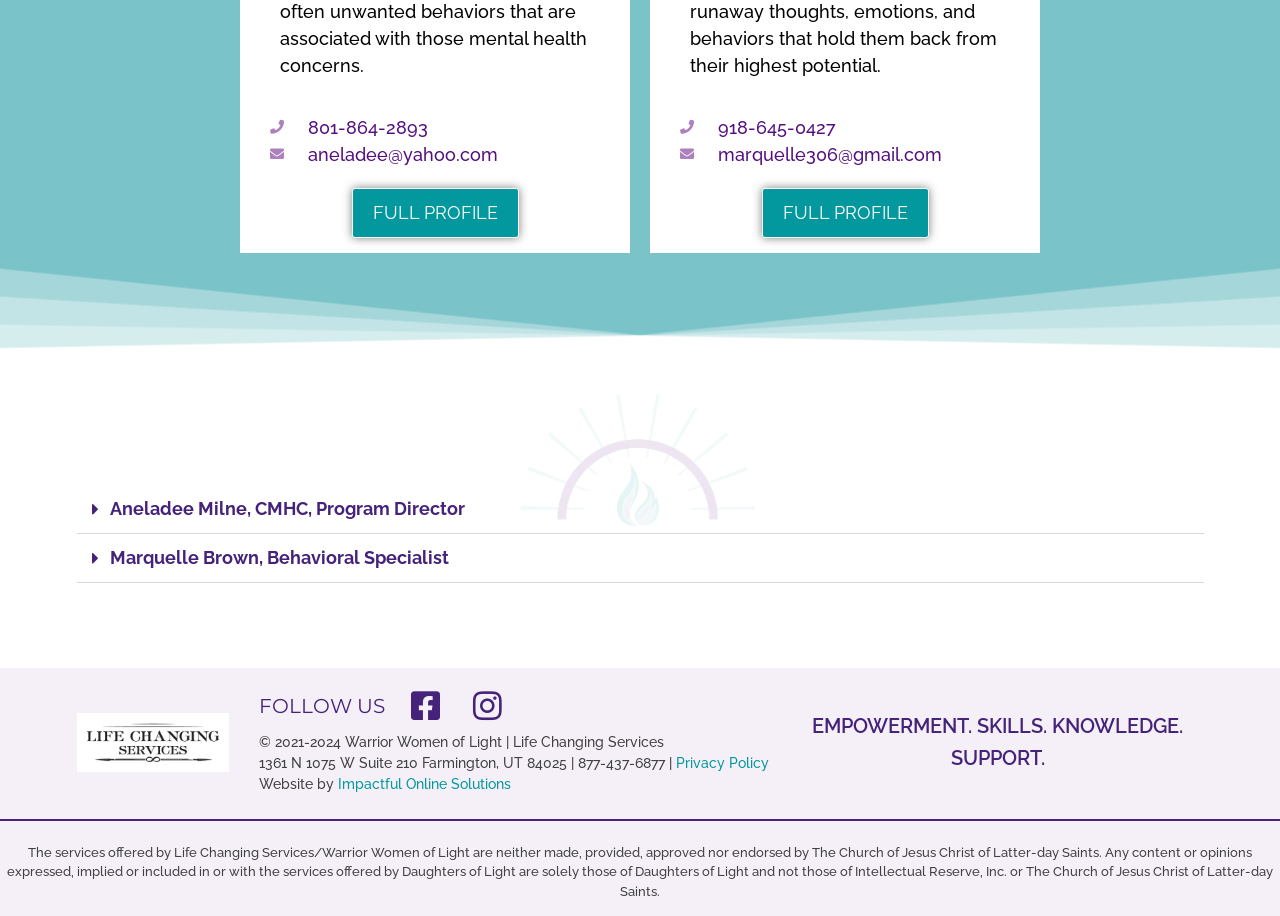Please answer the following query using a single word or phrase: 
How many social media links are there?

2